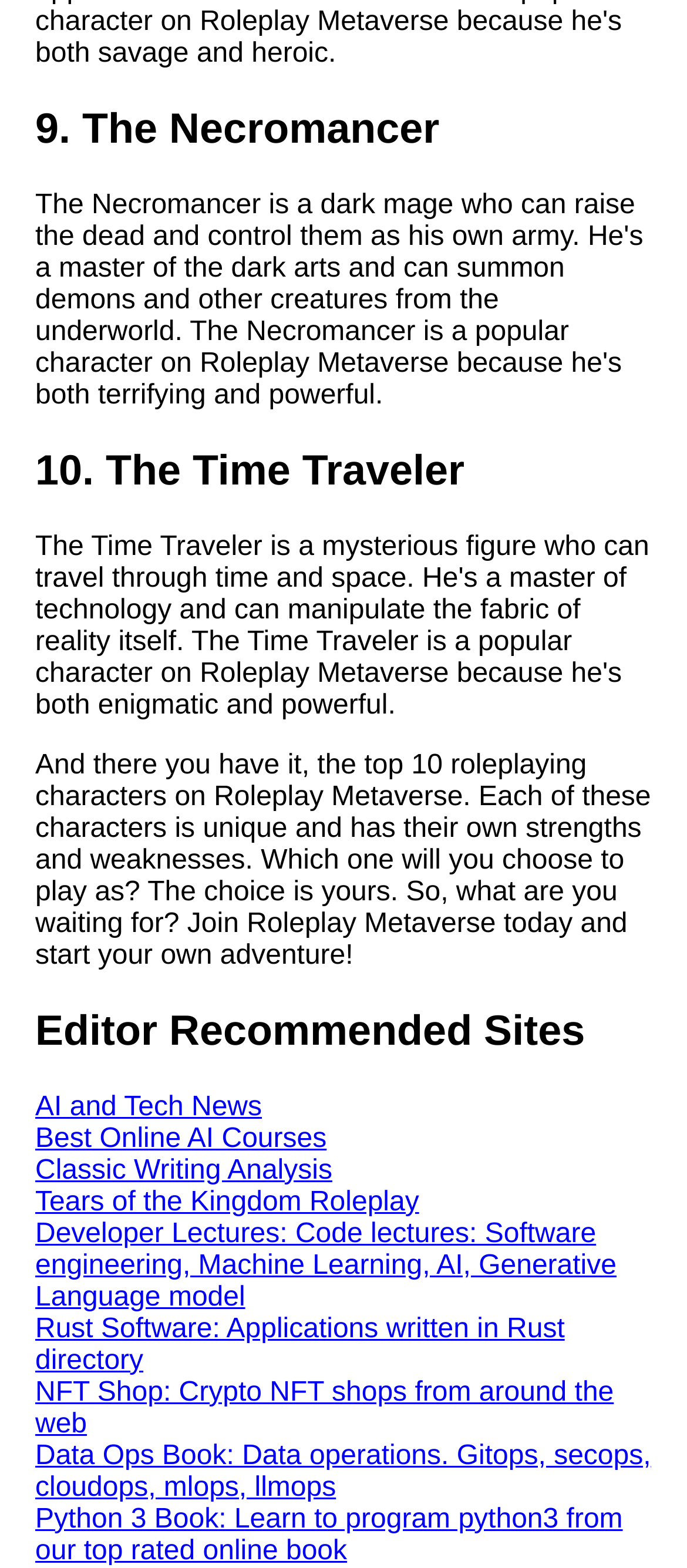Please determine the bounding box coordinates for the UI element described as: "Learn Relative Pitch".

[0.038, 0.819, 0.615, 0.857]